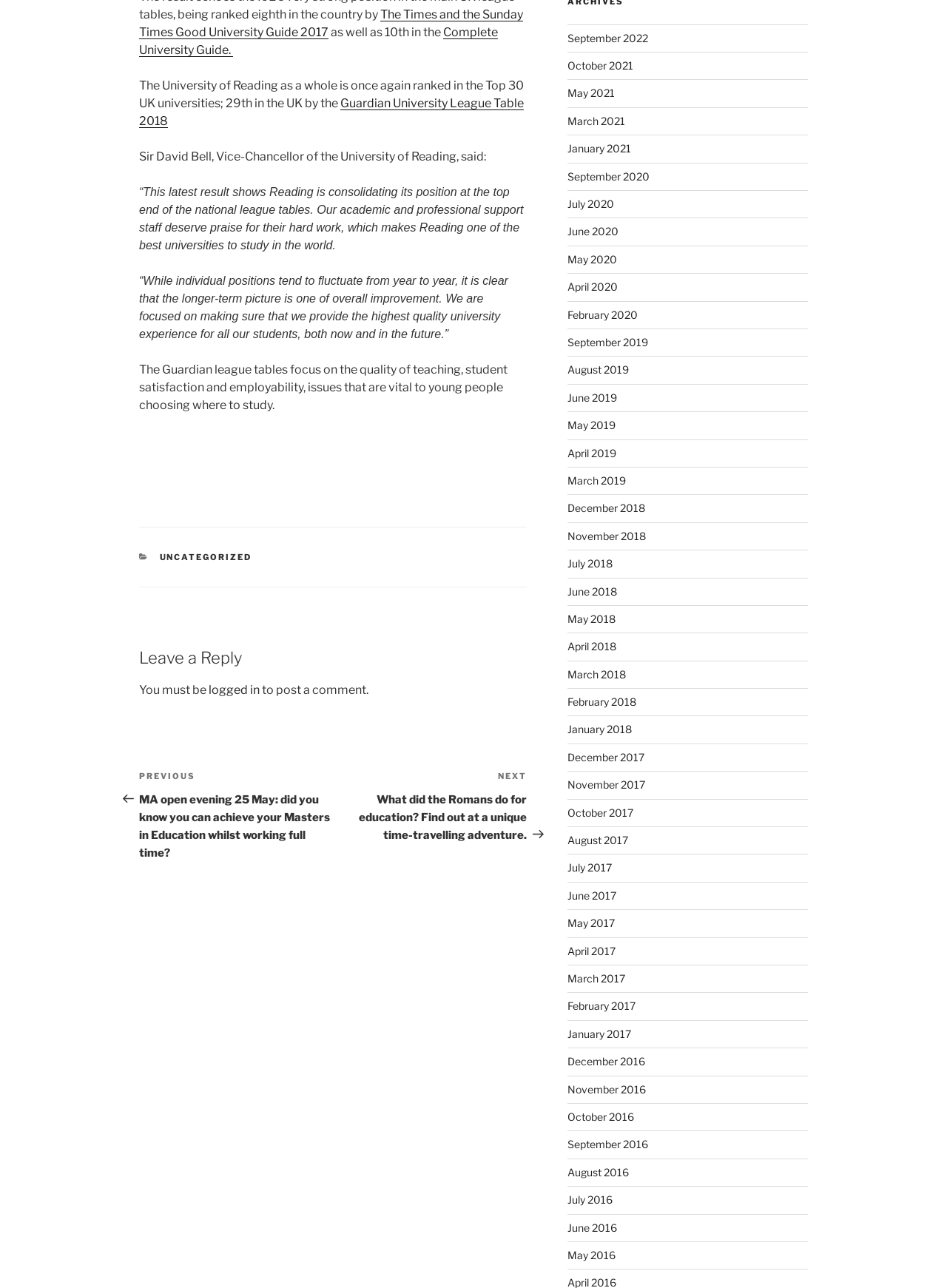How can users post a comment on this webpage?
Examine the image closely and answer the question with as much detail as possible.

To post a comment, users must be logged in, as indicated by the text 'You must be logged in to post a comment.' at the bottom of the webpage.